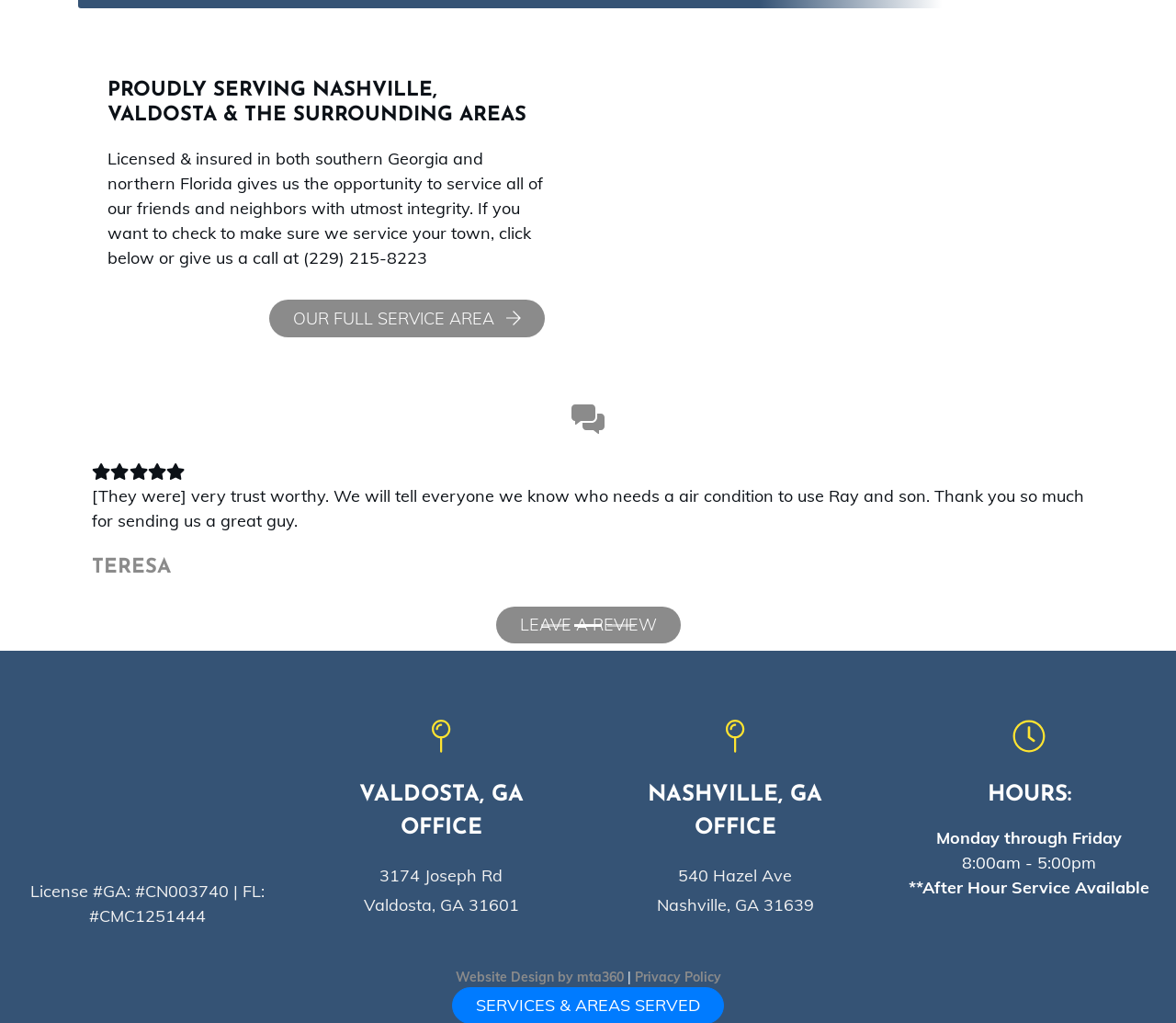Respond concisely with one word or phrase to the following query:
What is the phone number to call for service?

(229) 215-8223